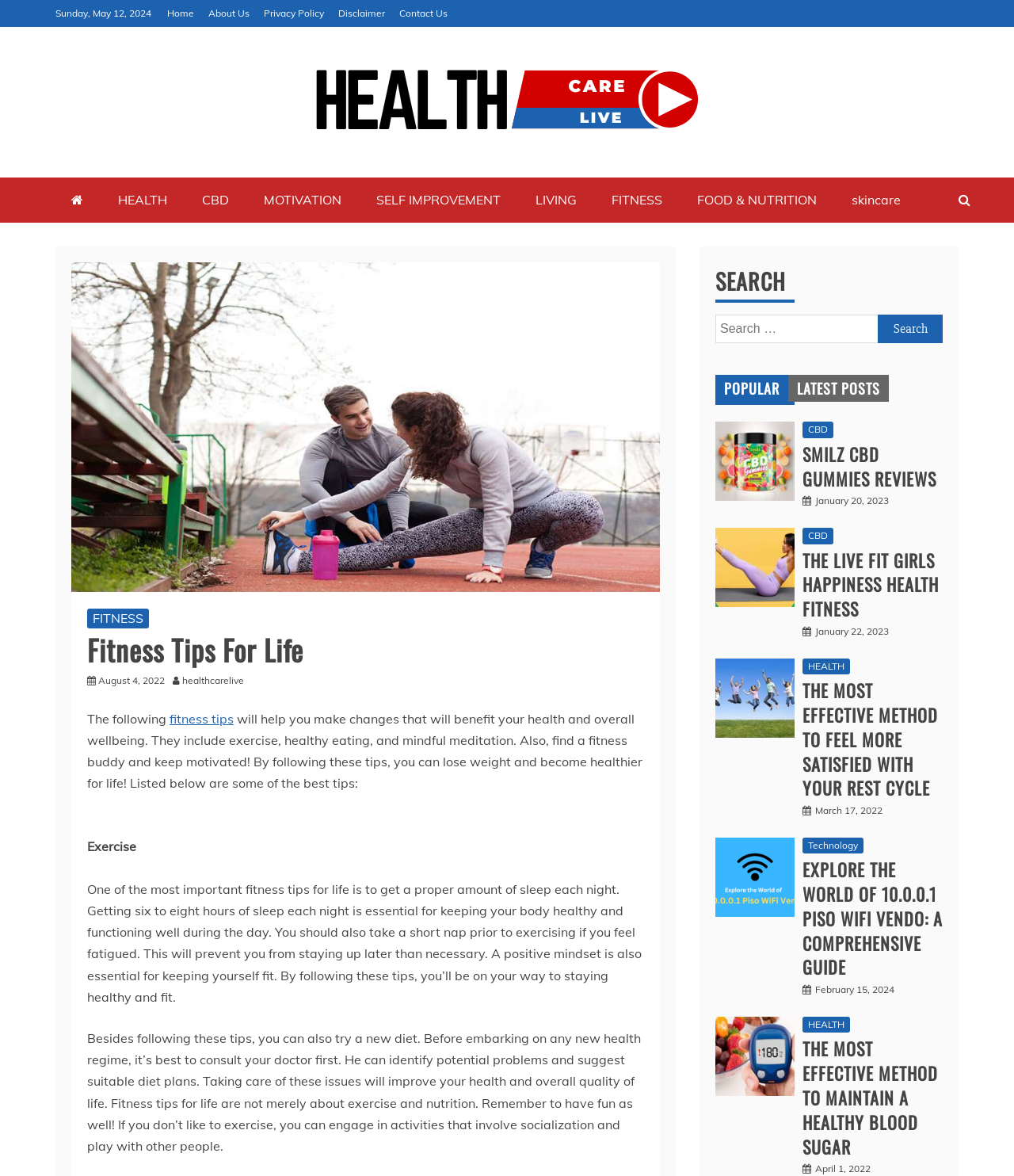Please specify the bounding box coordinates of the clickable section necessary to execute the following command: "Click on the 'Search' button".

[0.866, 0.268, 0.93, 0.292]